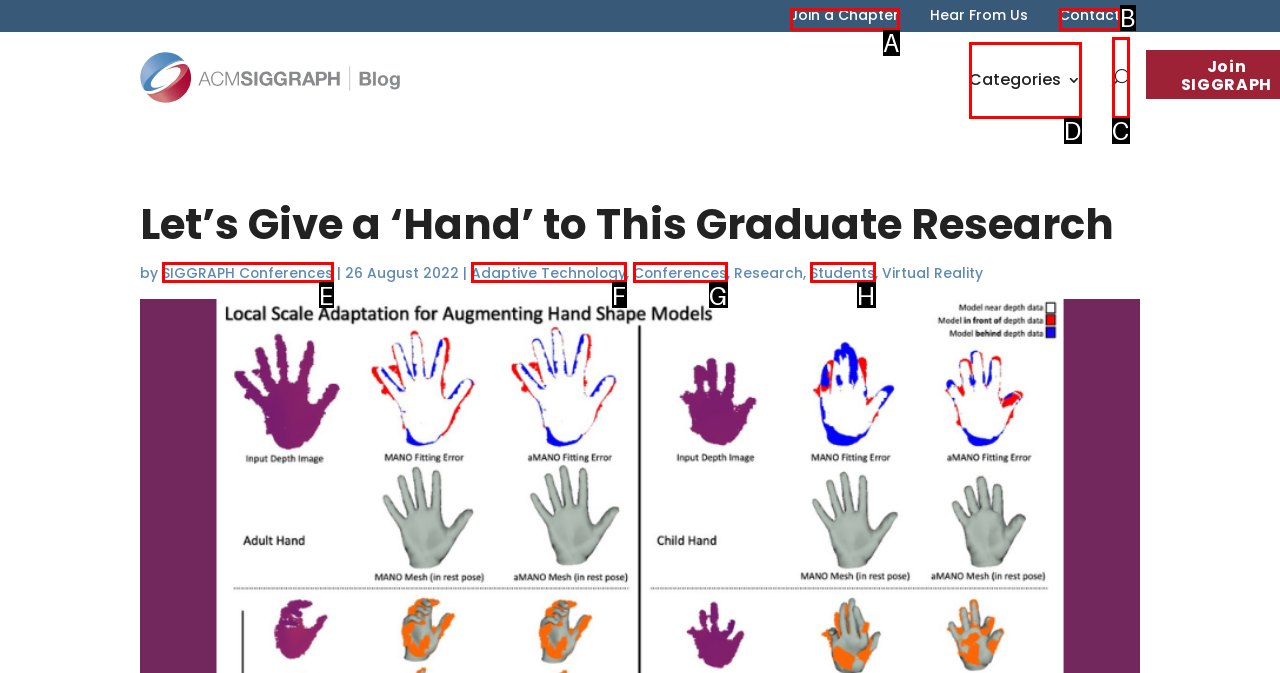Identify the HTML element that corresponds to the description: name="password" placeholder="Password"
Provide the letter of the matching option from the given choices directly.

None